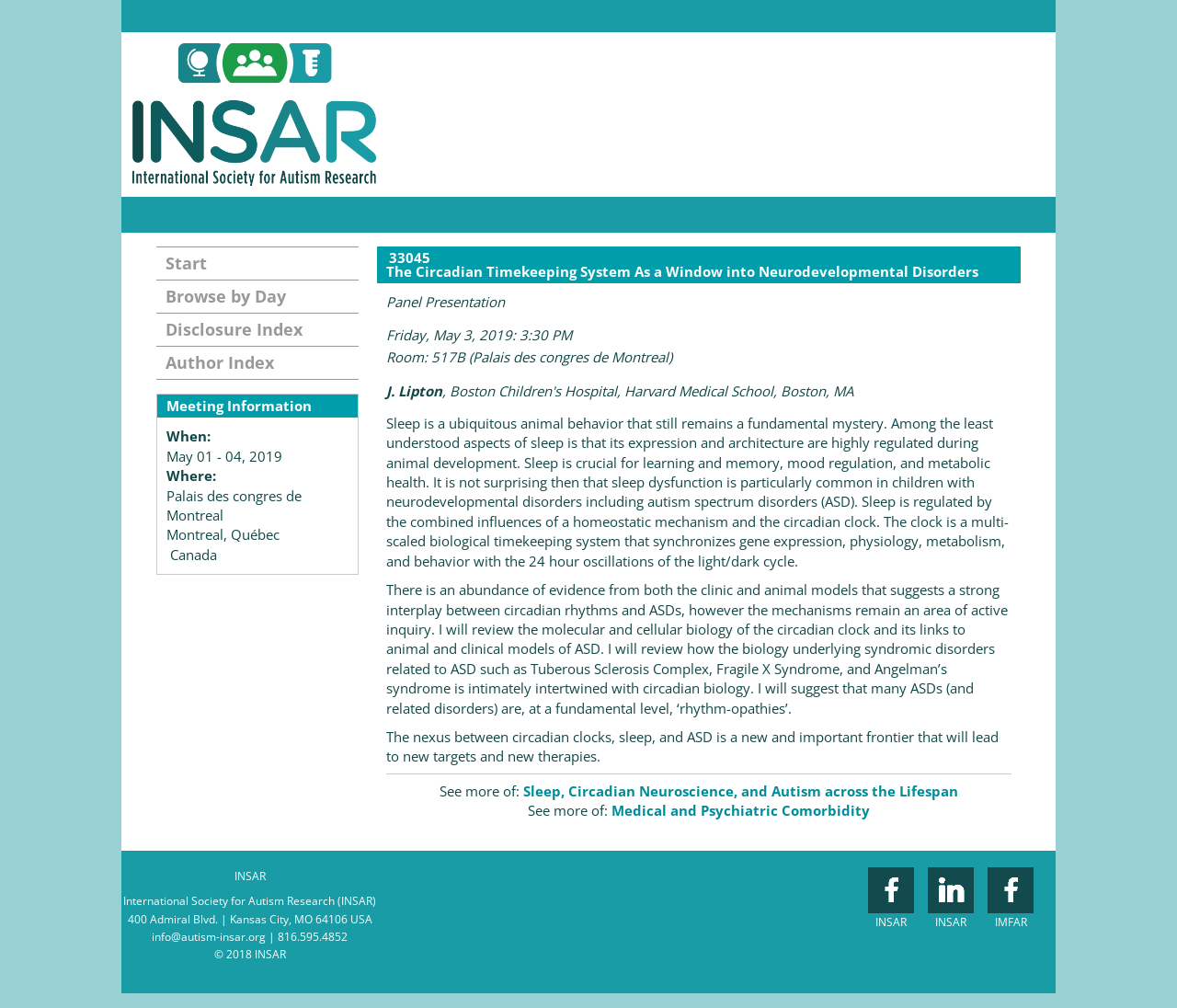Provide a thorough description of this webpage.

This webpage appears to be a conference presentation page for the INSAR 2019 Annual Meeting. At the top, there is a link to visit the IMFAR website, accompanied by an image. Below this, there is a heading that displays the title of the presentation, "The Circadian Timekeeping System As a Window into Neurodevelopmental Disorders".

To the right of the heading, there are several lines of text that provide details about the presentation, including the type of presentation (Panel Presentation), the date and time (Friday, May 3, 2019: 3:30 PM), the room location (Room: 517B, Palais des congres de Montreal), and the presenter's name (J. Lipton).

Below this section, there is a large block of text that summarizes the presentation. The text discusses the importance of sleep and its regulation by the circadian clock, and how sleep dysfunction is common in children with neurodevelopmental disorders such as autism spectrum disorders (ASD). The presenter will review the molecular and cellular biology of the circadian clock and its links to animal and clinical models of ASD.

Further down the page, there are several links to related topics, including "Sleep, Circadian Neuroscience, and Autism across the Lifespan" and "Medical and Psychiatric Comorbidity". There is also a section with links to navigate the conference program, including "Start", "Browse by Day", "Disclosure Index", and "Author Index".

On the left side of the page, there is a section with meeting information, including the dates (May 01 - 04, 2019) and location (Palais des congres de Montreal, Montreal, Québec, Canada) of the conference.

At the bottom of the page, there is a footer section with information about INSAR, including their address, contact information, and copyright information. There are also several social media links and a logo for IMFAR.